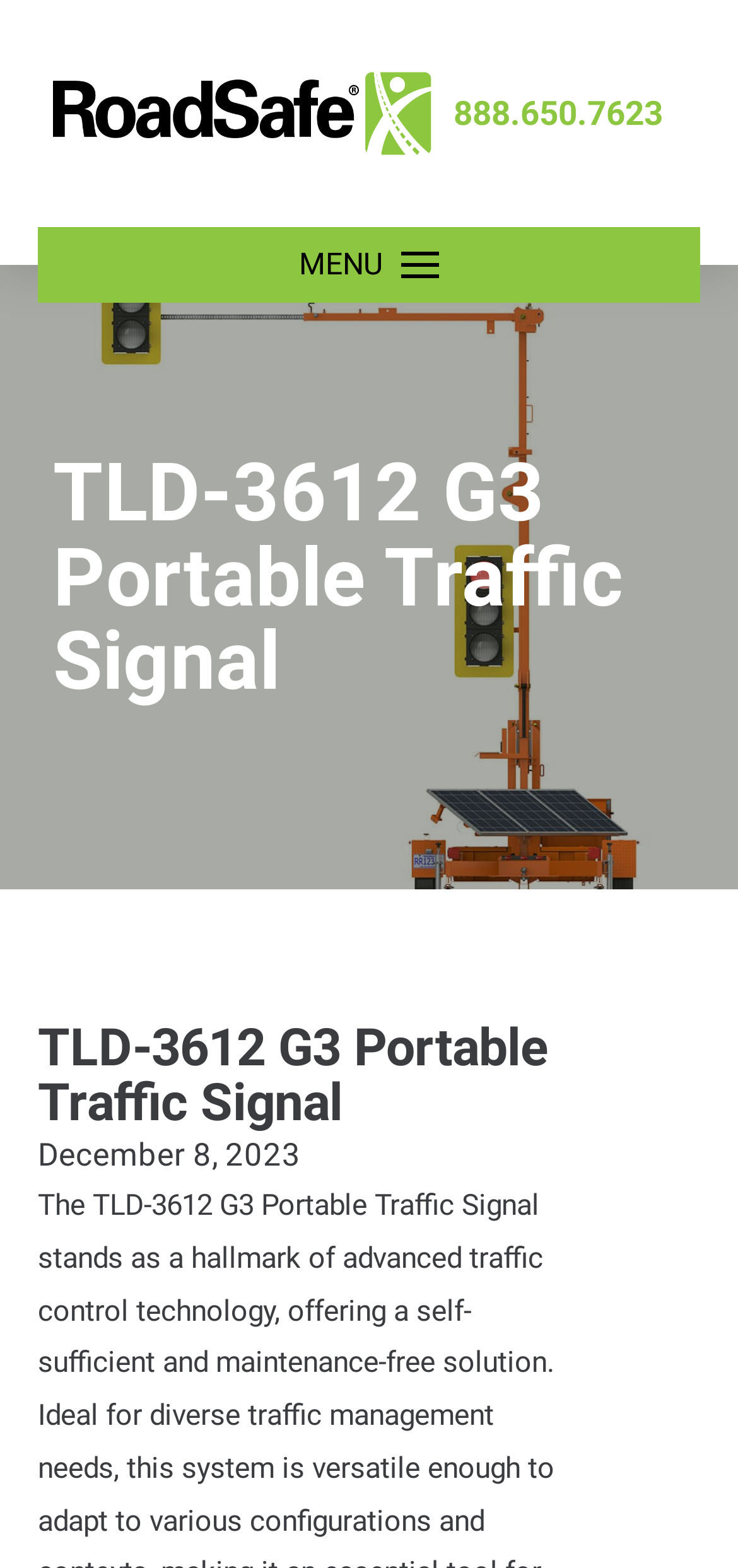Is the image at the top of the webpage a link? Using the information from the screenshot, answer with a single word or phrase.

Yes